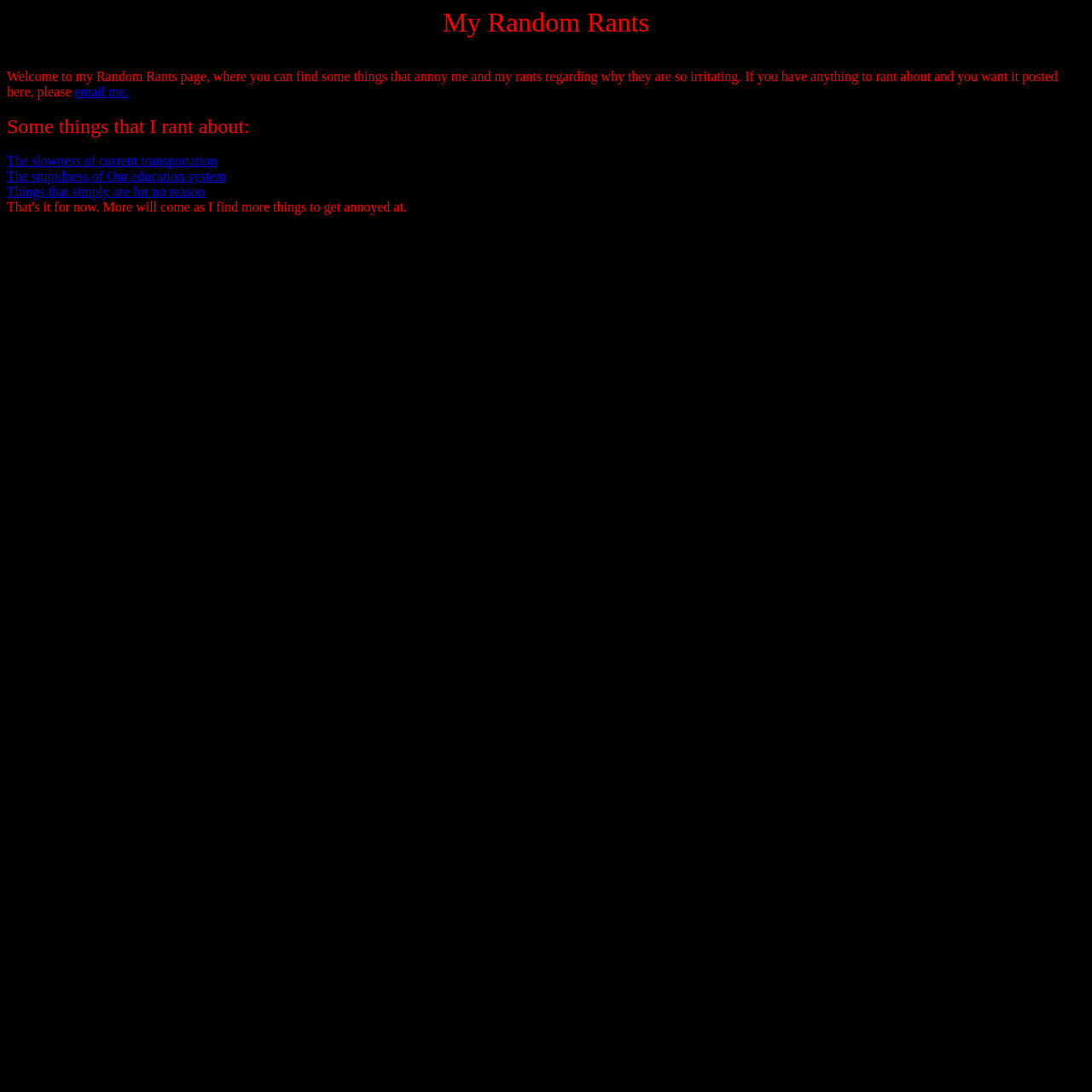Find the coordinates for the bounding box of the element with this description: "Turnkey solutions".

None